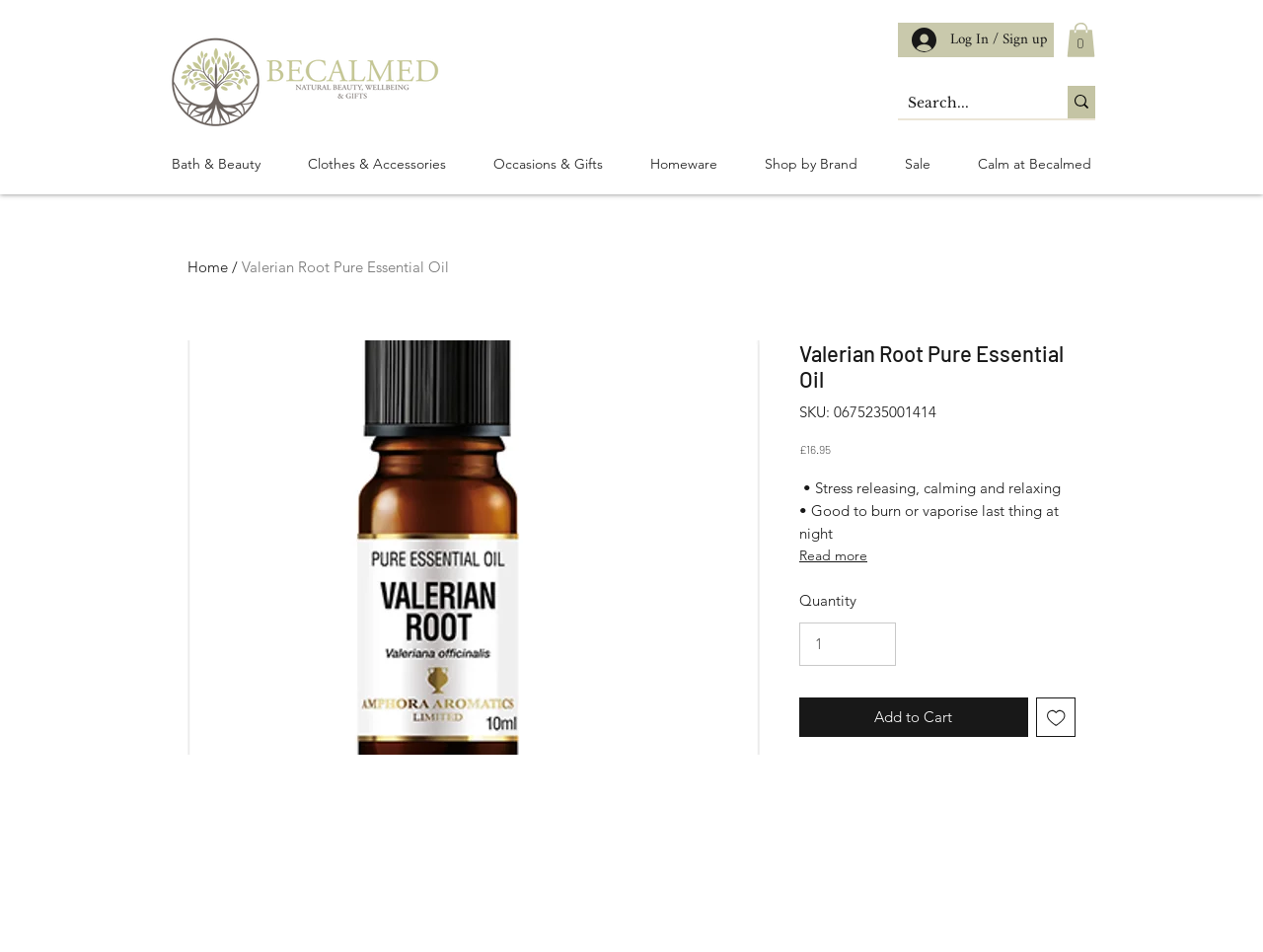Please determine the bounding box coordinates of the element to click in order to execute the following instruction: "Add Valerian Root Pure Essential Oil to cart". The coordinates should be four float numbers between 0 and 1, specified as [left, top, right, bottom].

[0.633, 0.732, 0.814, 0.774]